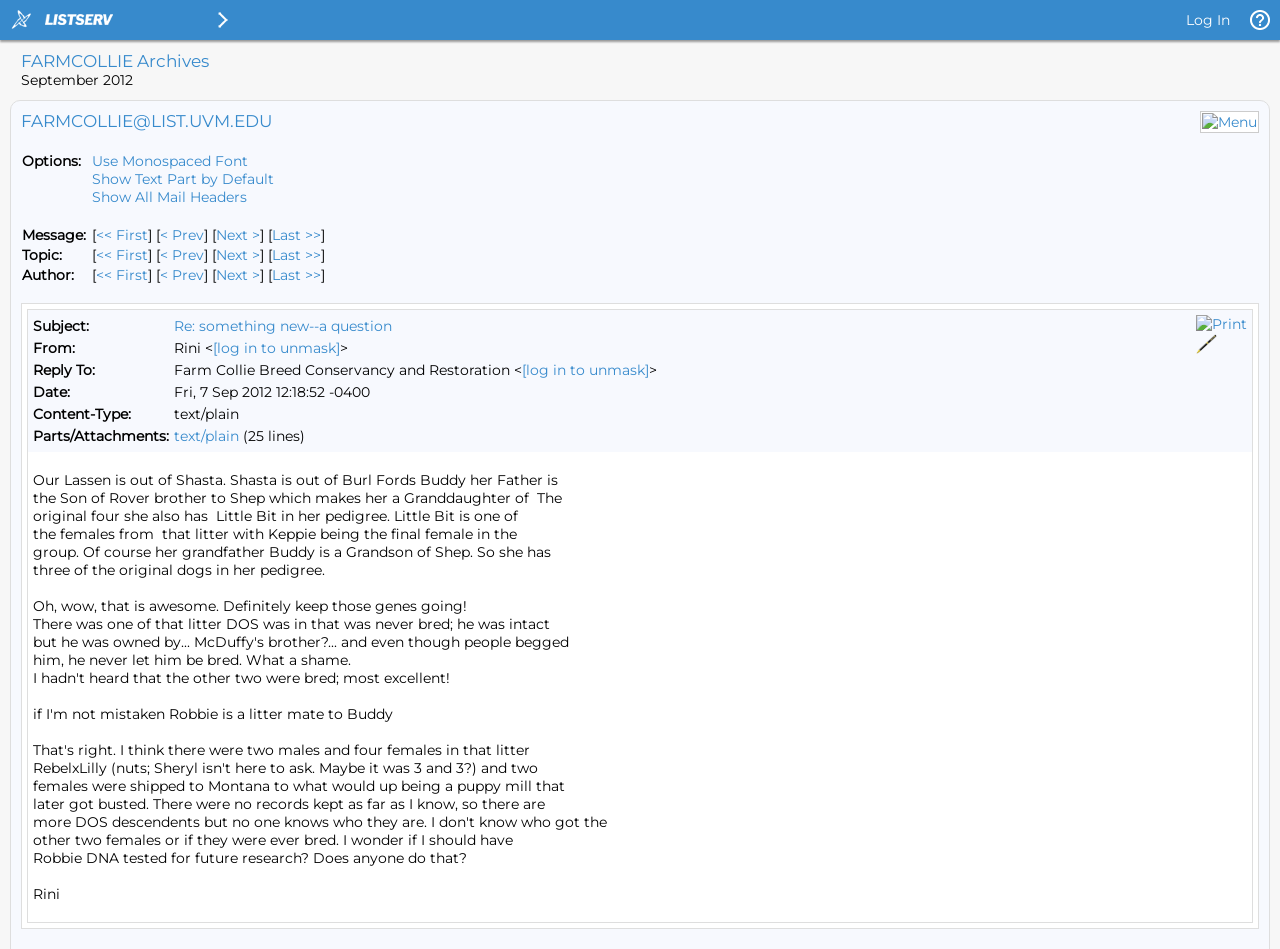Describe all significant elements and features of the webpage.

The webpage is an archive of a mailing list, specifically the FARMCOLLIE Archives for September 2012. At the top of the page, there are three images: the LISTSERV email list manager logo, the LISTSERV - LIST.UVM.EDU logo, and the LISTSERV Menu icon. To the right of these images, there is a "Log In" link.

Below the top section, there is a table with two columns. The left column contains the archive title, "FARMCOLLIE Archives", and the month, "September 2012". The right column contains the email address "FARMCOLLIE@LIST.UVM.EDU" and a "Menu" link.

The main content of the page is a long message thread. The thread starts with a message from someone discussing the pedigree of their dog, Lassen, and how it is related to other dogs. The message includes several paragraphs of text and mentions specific dog names and breeders.

Below the message, there are several links to navigate the thread, including "First Message", "Prev Message", "Next Message", and "Last Message". There are also links to navigate by topic or author.

At the bottom of the page, there is a "Print" and "Reply" link, allowing users to print the message or respond to it.